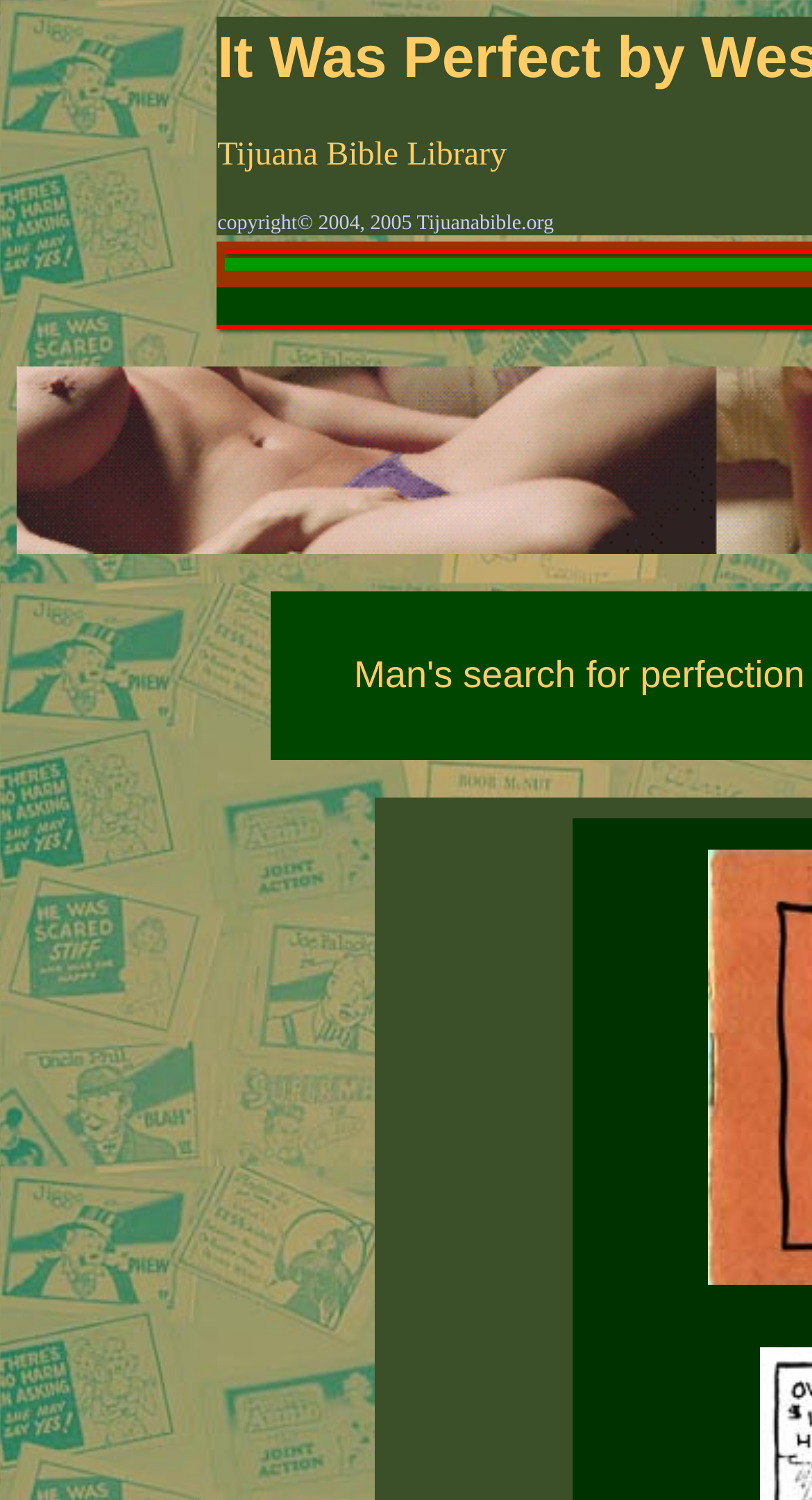Please determine the headline of the webpage and provide its content.

It Was Perfect by Wesley Morse